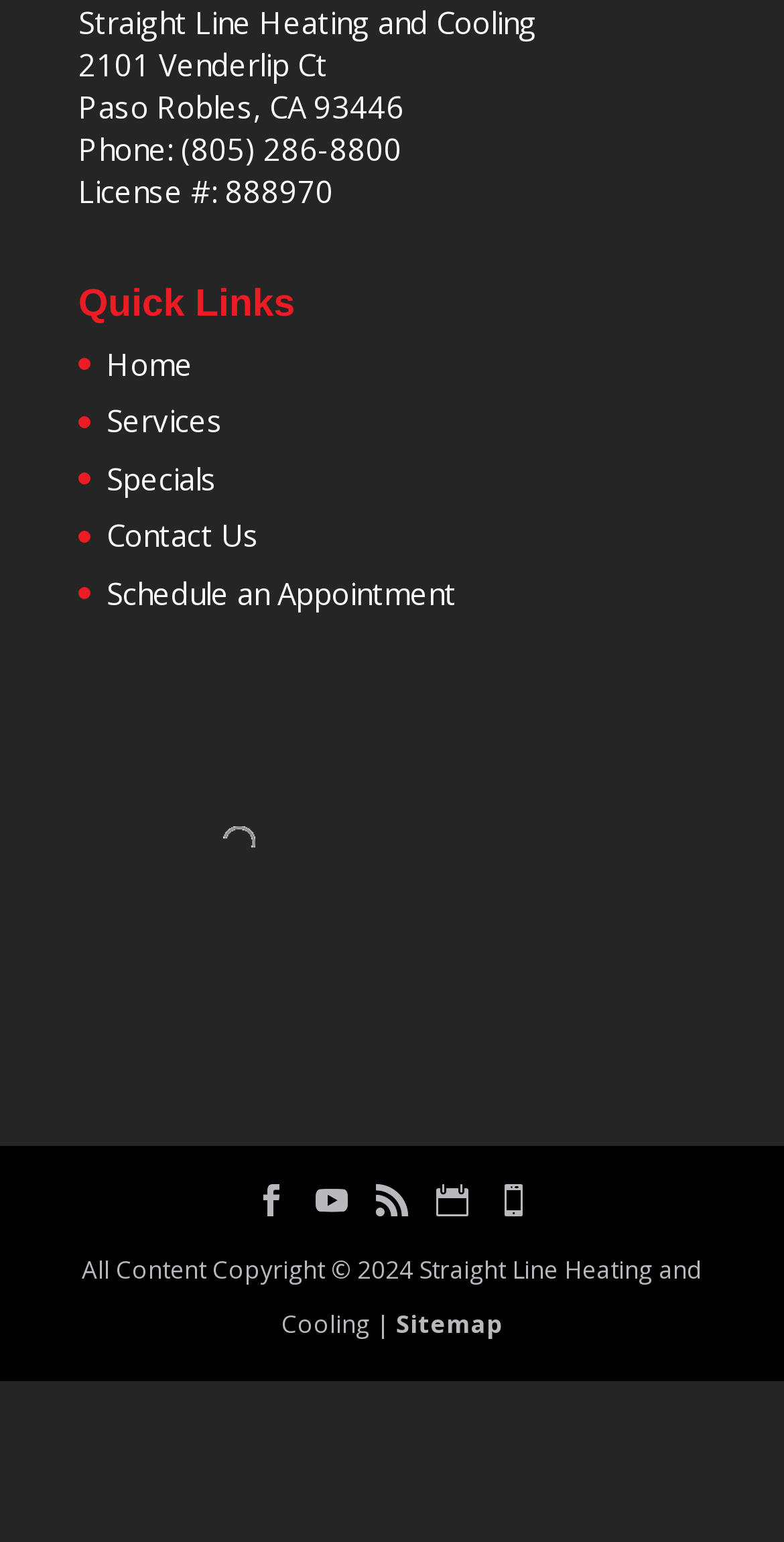Please predict the bounding box coordinates of the element's region where a click is necessary to complete the following instruction: "Click on Sitemap". The coordinates should be represented by four float numbers between 0 and 1, i.e., [left, top, right, bottom].

[0.505, 0.847, 0.641, 0.869]